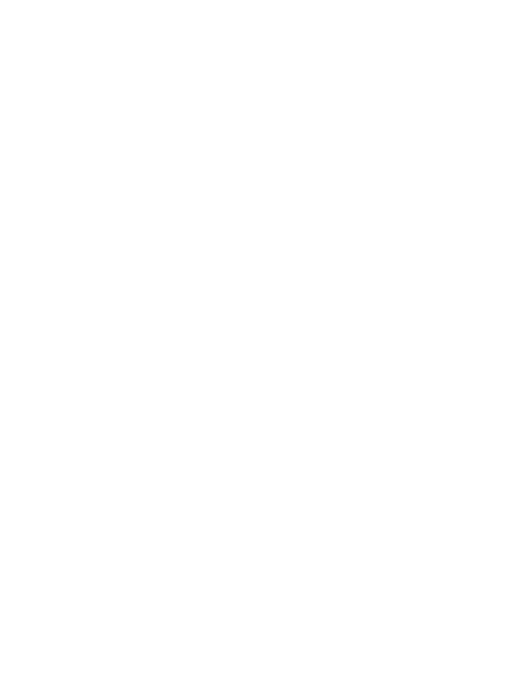Create a detailed narrative of what is happening in the image.

The image features a sleek, stylized illustration of an 80MVA JSHP transformer, prominently displayed in a gallery-style format. Its design emphasizes the technical aspects, showcasing the transformer's importance in electrical systems by providing high power levels. The transformer is likely part of a series that includes various specifications and features, as inferred from the surrounding context. This image serves not only as a visual representation but also as an entry point to further information, such as technical specifications and additional categories, including "Stock Overseas" and "Transformers." The inclusion of interactive elements, like buttons for navigating previous and next items in the gallery, enhances user engagement with the product showcase.